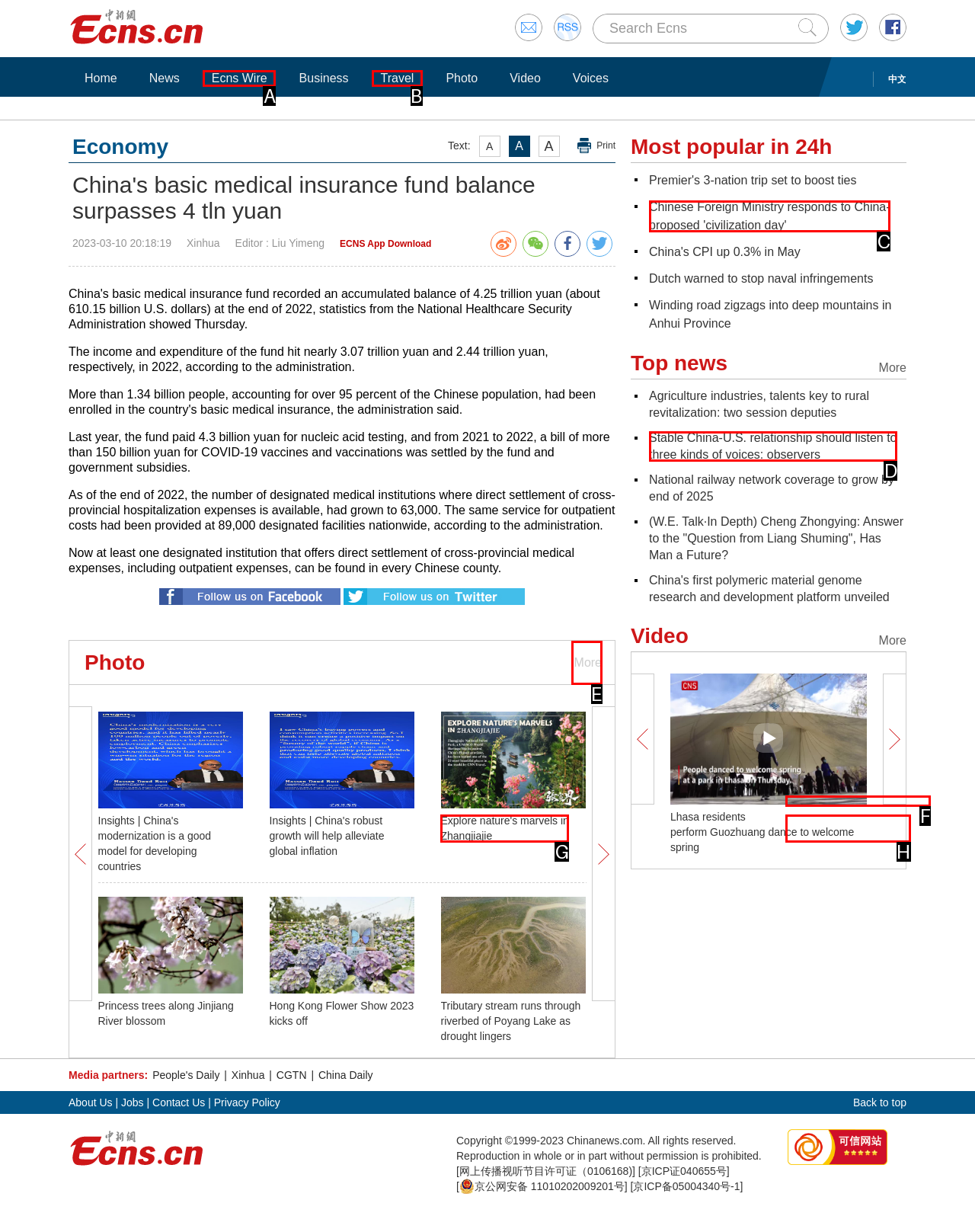Looking at the description: Explore nature's marvels in Zhangjiajie, identify which option is the best match and respond directly with the letter of that option.

G